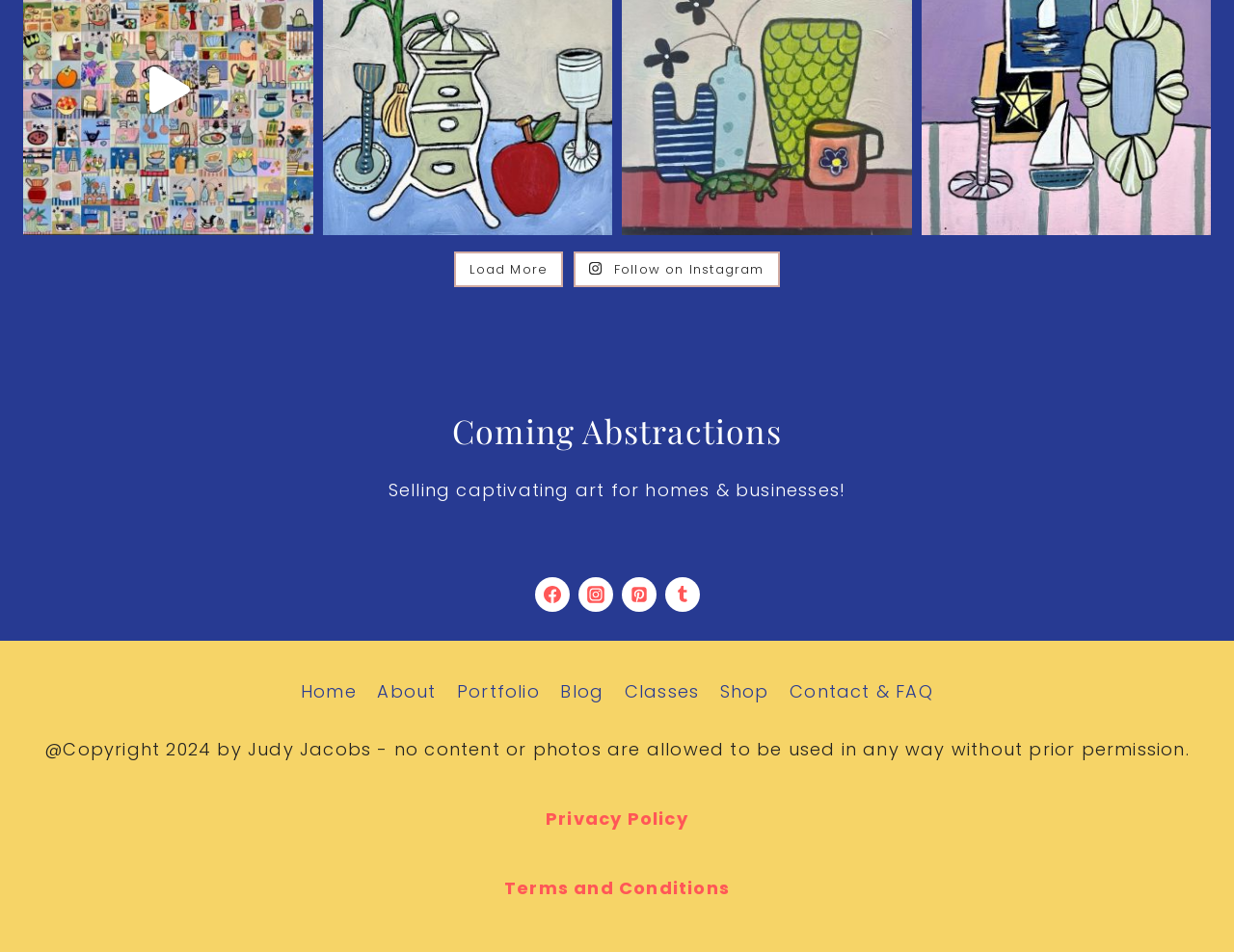Find the bounding box coordinates of the element's region that should be clicked in order to follow the given instruction: "View Facebook page". The coordinates should consist of four float numbers between 0 and 1, i.e., [left, top, right, bottom].

[0.433, 0.606, 0.461, 0.643]